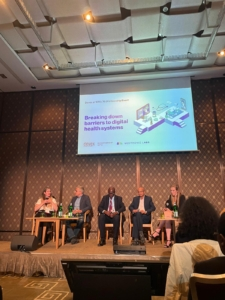How many panelists are seated?
Look at the image and provide a short answer using one word or a phrase.

Five